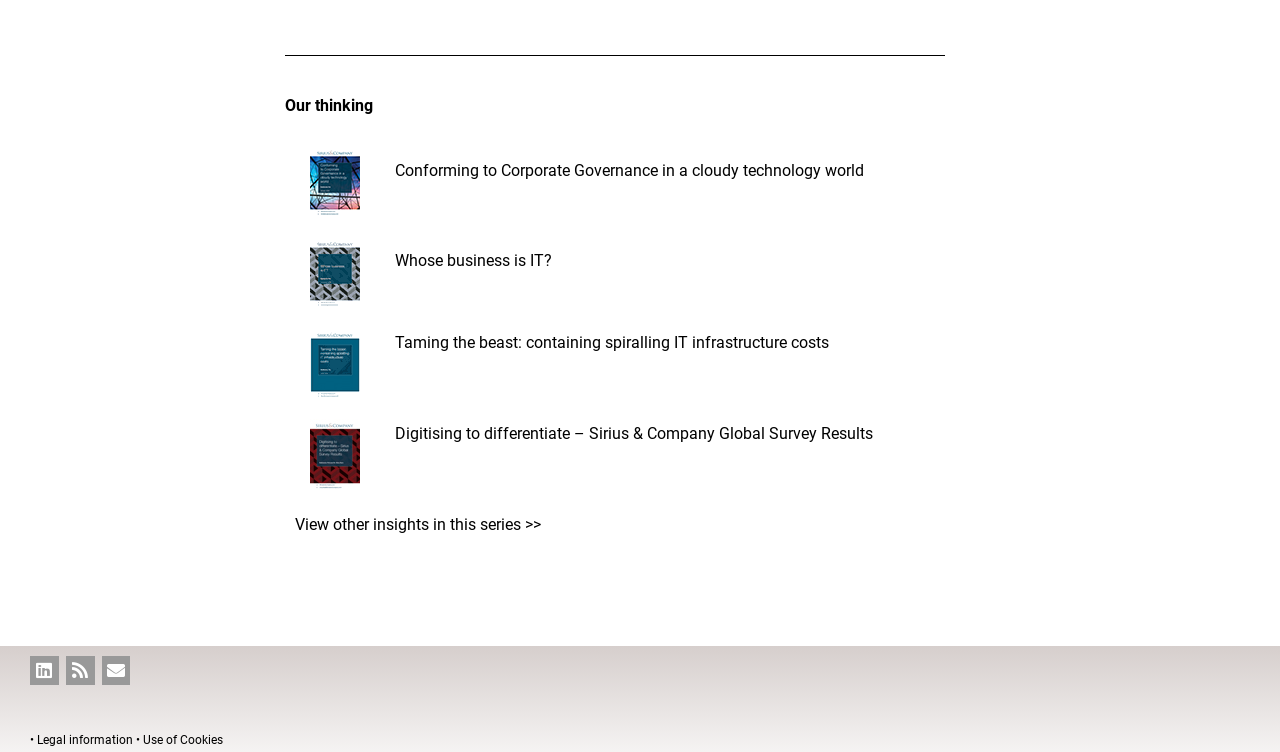How many '•' symbols are at the bottom?
Give a one-word or short-phrase answer derived from the screenshot.

2